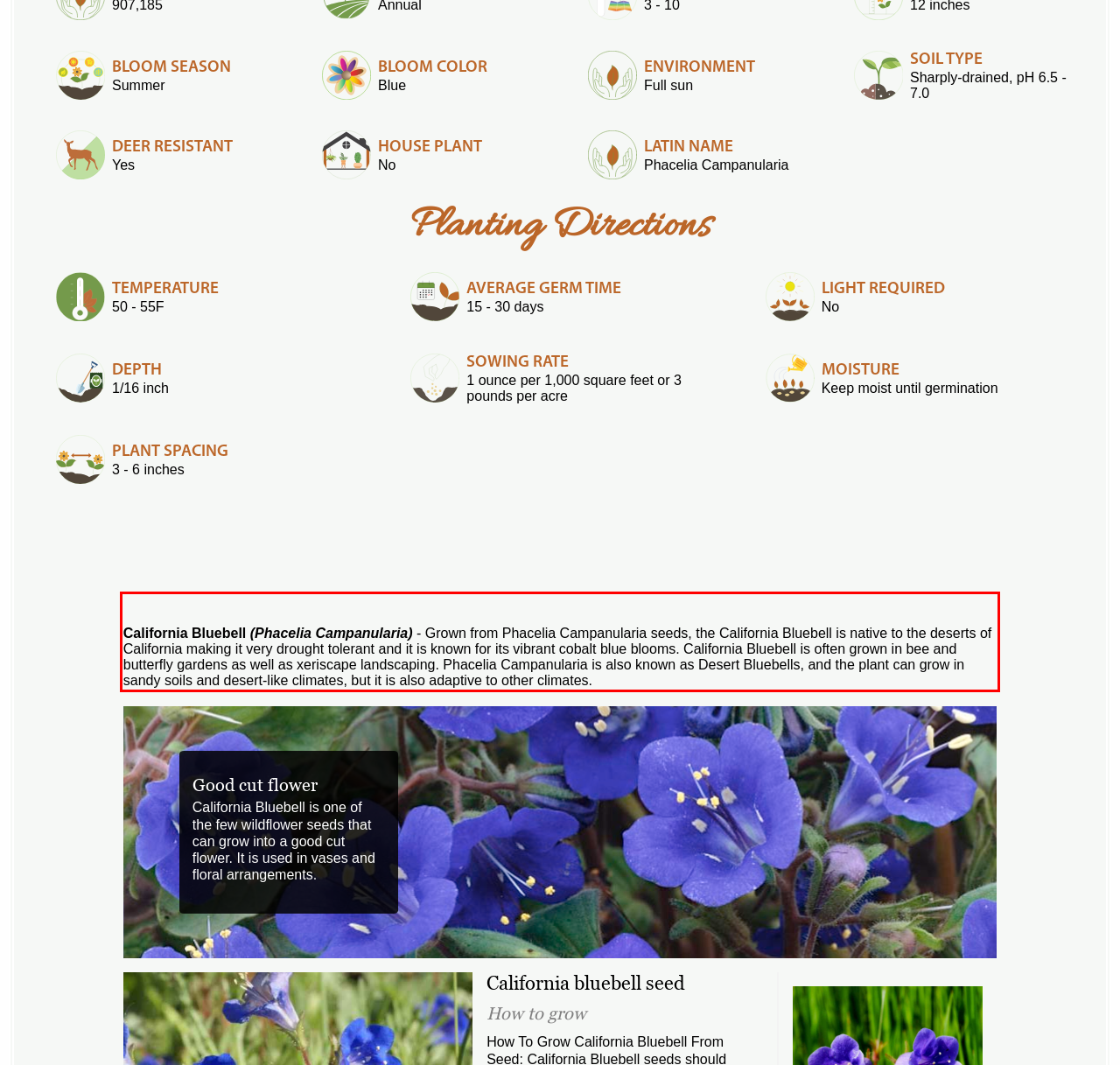Please perform OCR on the text within the red rectangle in the webpage screenshot and return the text content.

California Bluebell (Phacelia Campanularia) - Grown from Phacelia Campanularia seeds, the California Bluebell is native to the deserts of California making it very drought tolerant and it is known for its vibrant cobalt blue blooms. California Bluebell is often grown in bee and butterfly gardens as well as xeriscape landscaping. Phacelia Campanularia is also known as Desert Bluebells, and the plant can grow in sandy soils and desert-like climates, but it is also adaptive to other climates.